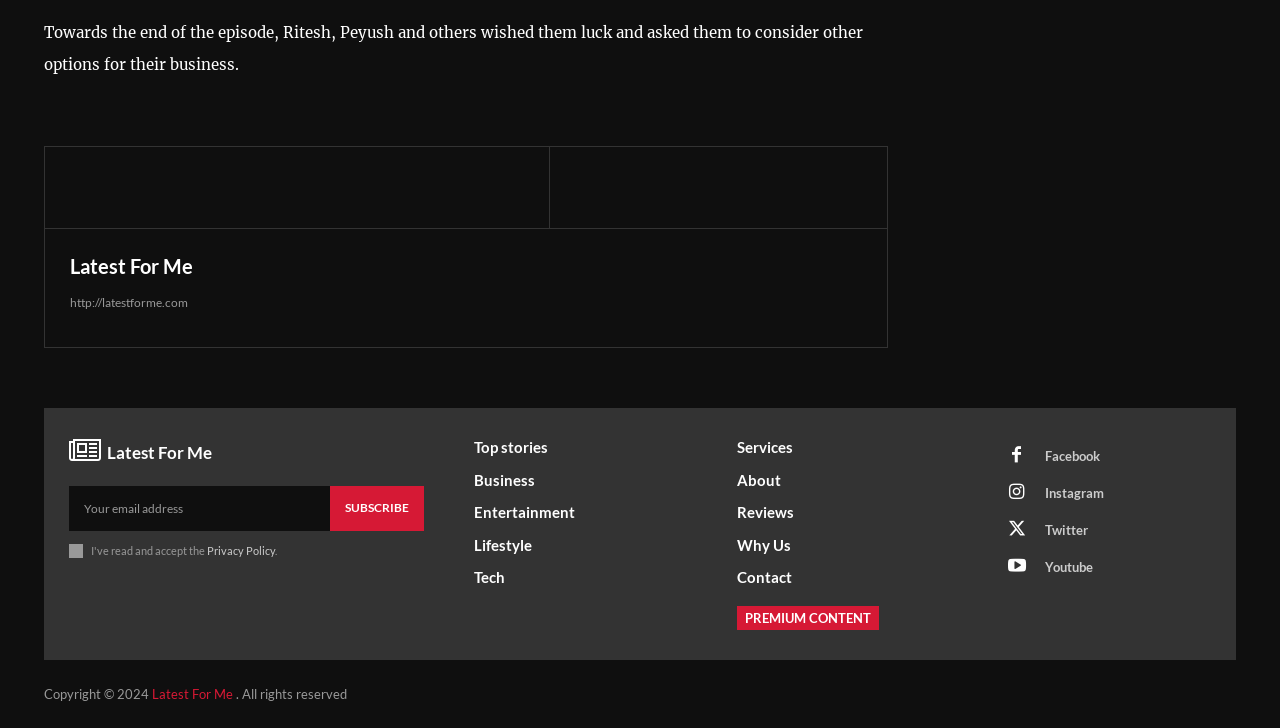Identify the coordinates of the bounding box for the element that must be clicked to accomplish the instruction: "Enter email address".

[0.054, 0.668, 0.258, 0.729]